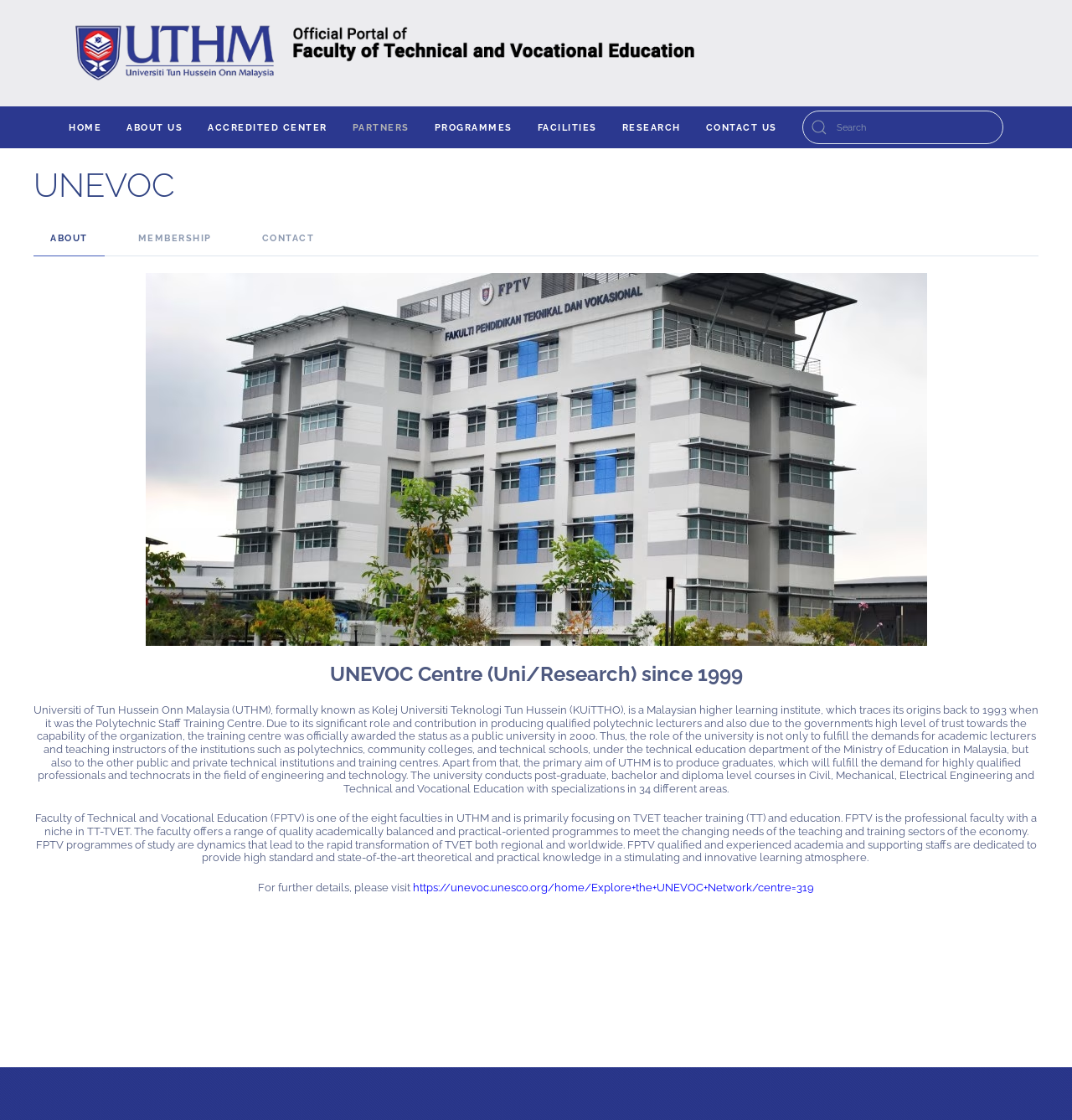Please identify the bounding box coordinates of the element's region that should be clicked to execute the following instruction: "Learn more about 'ABOUT US'". The bounding box coordinates must be four float numbers between 0 and 1, i.e., [left, top, right, bottom].

[0.118, 0.095, 0.171, 0.133]